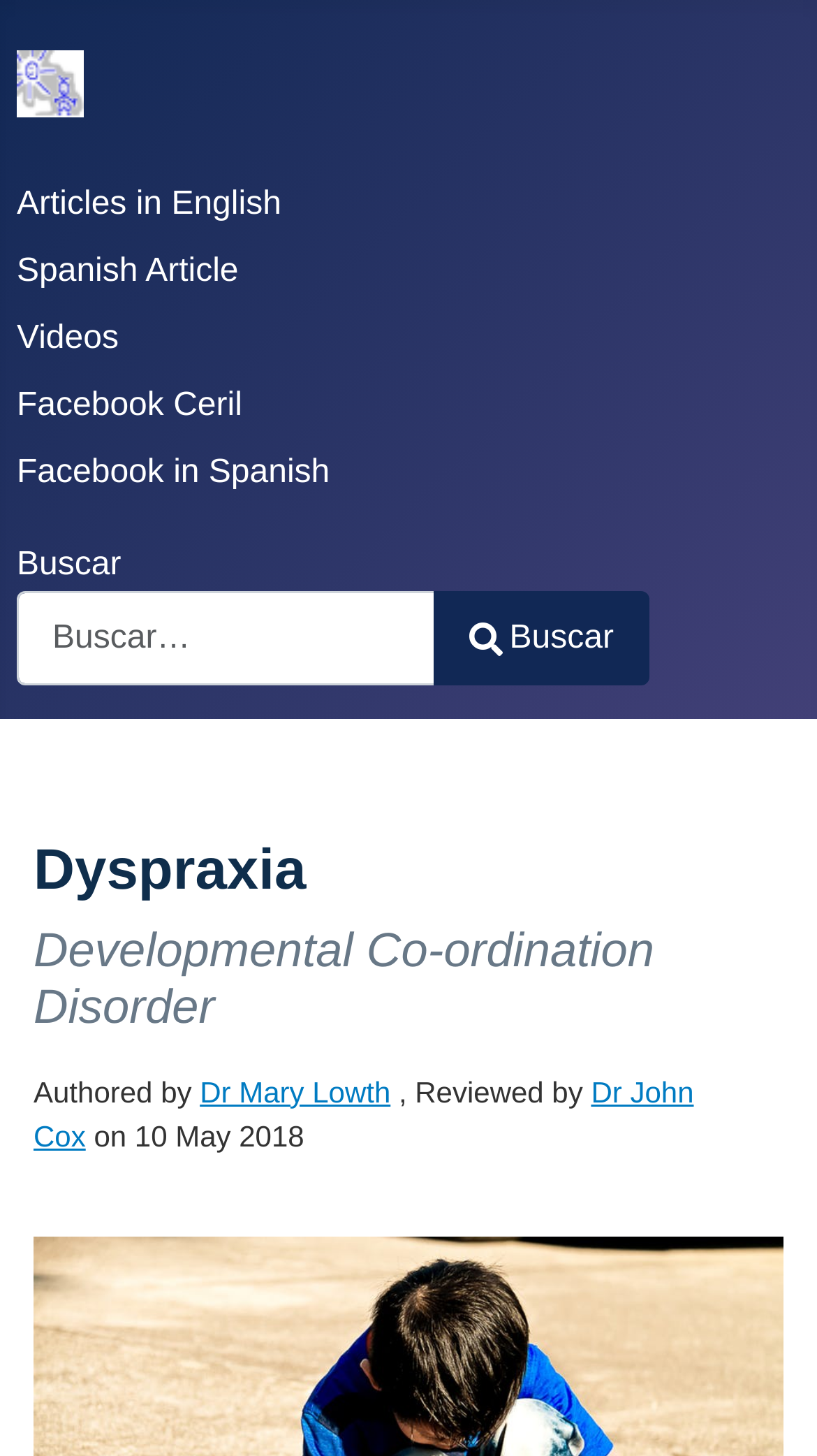Identify the bounding box of the UI element described as follows: "Buscar". Provide the coordinates as four float numbers in the range of 0 to 1 [left, top, right, bottom].

[0.531, 0.406, 0.795, 0.471]